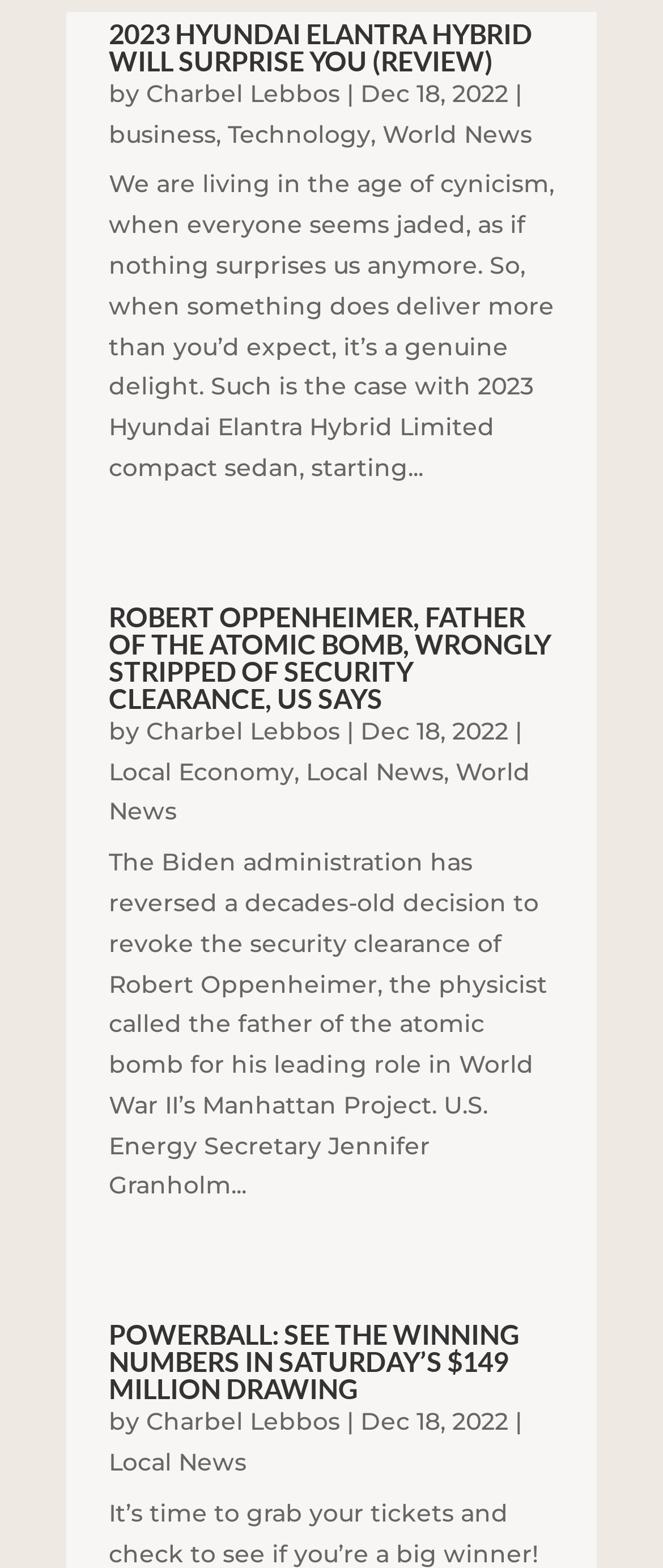Determine the bounding box coordinates of the area to click in order to meet this instruction: "Read the review of 2023 Hyundai Elantra Hybrid".

[0.164, 0.011, 0.803, 0.049]